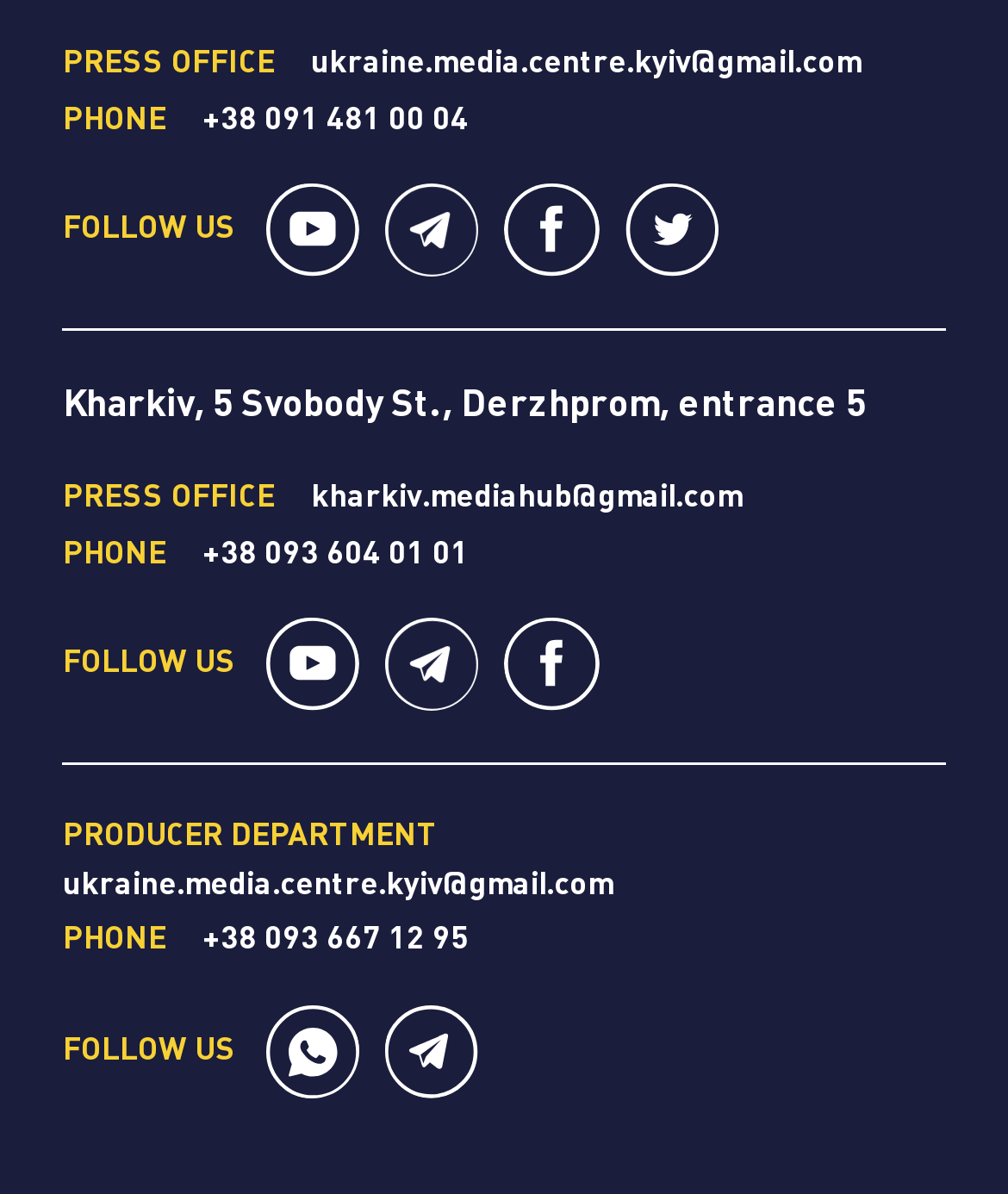What is the phone number of the press office in Kharkiv?
Look at the image and provide a detailed response to the question.

I found the phone number by looking at the 'PRESS OFFICE' section, where it is listed as '+38 093 604 01 01'.